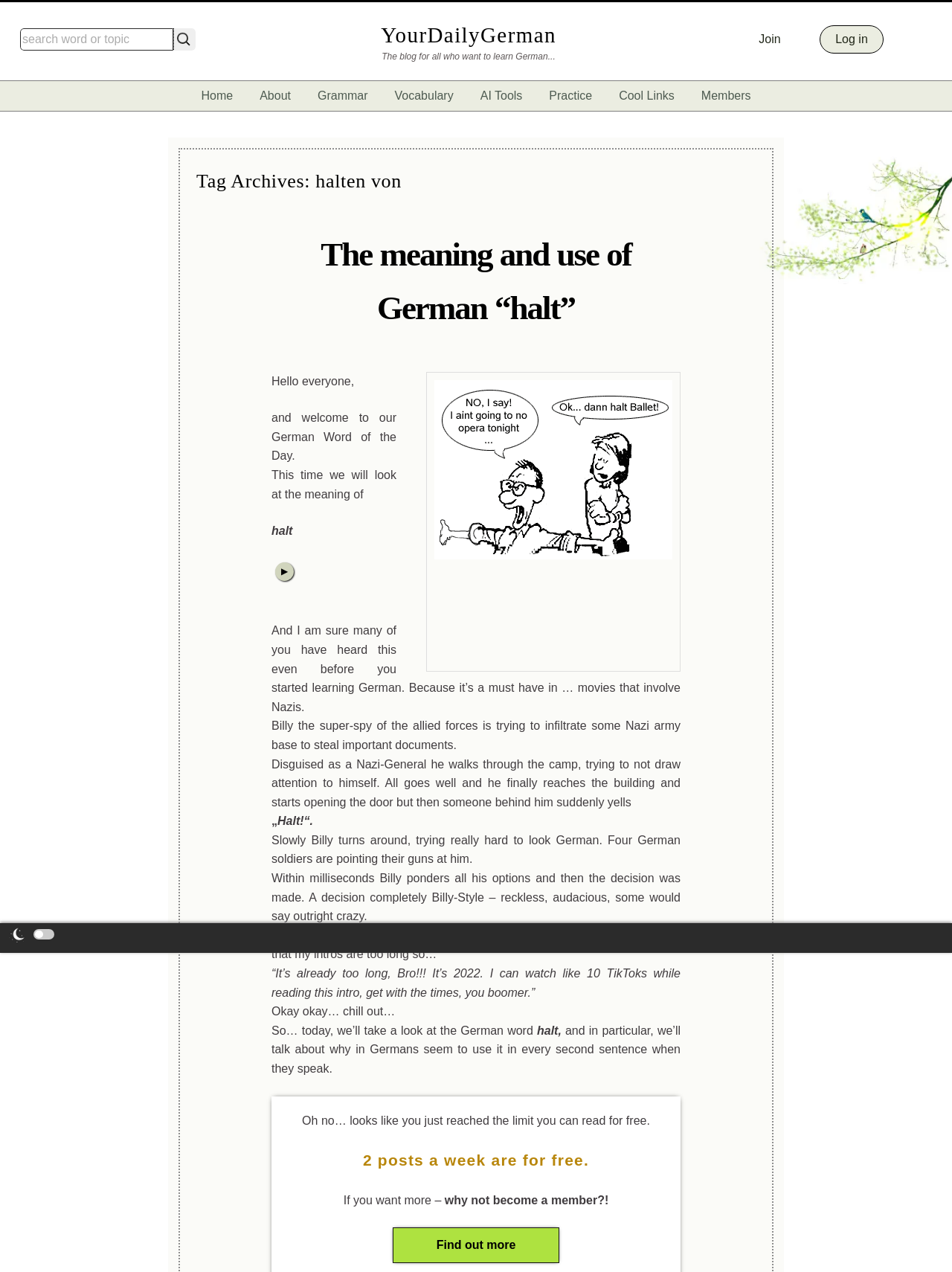Please identify the bounding box coordinates of the clickable element to fulfill the following instruction: "Go to the 'Grammar' page". The coordinates should be four float numbers between 0 and 1, i.e., [left, top, right, bottom].

[0.324, 0.064, 0.396, 0.087]